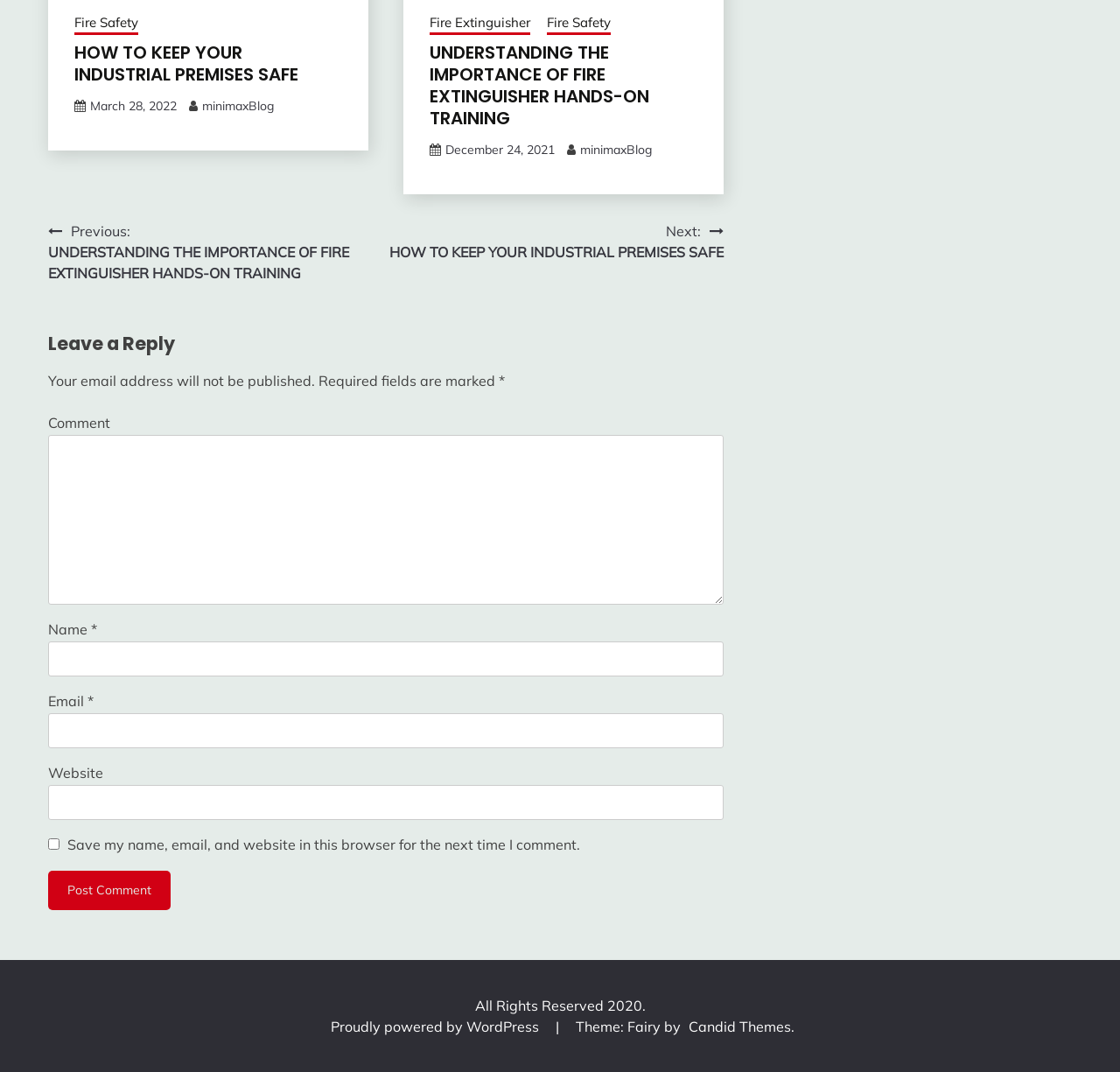Please identify the coordinates of the bounding box for the clickable region that will accomplish this instruction: "Click on the 'Post Comment' button".

[0.043, 0.813, 0.152, 0.849]